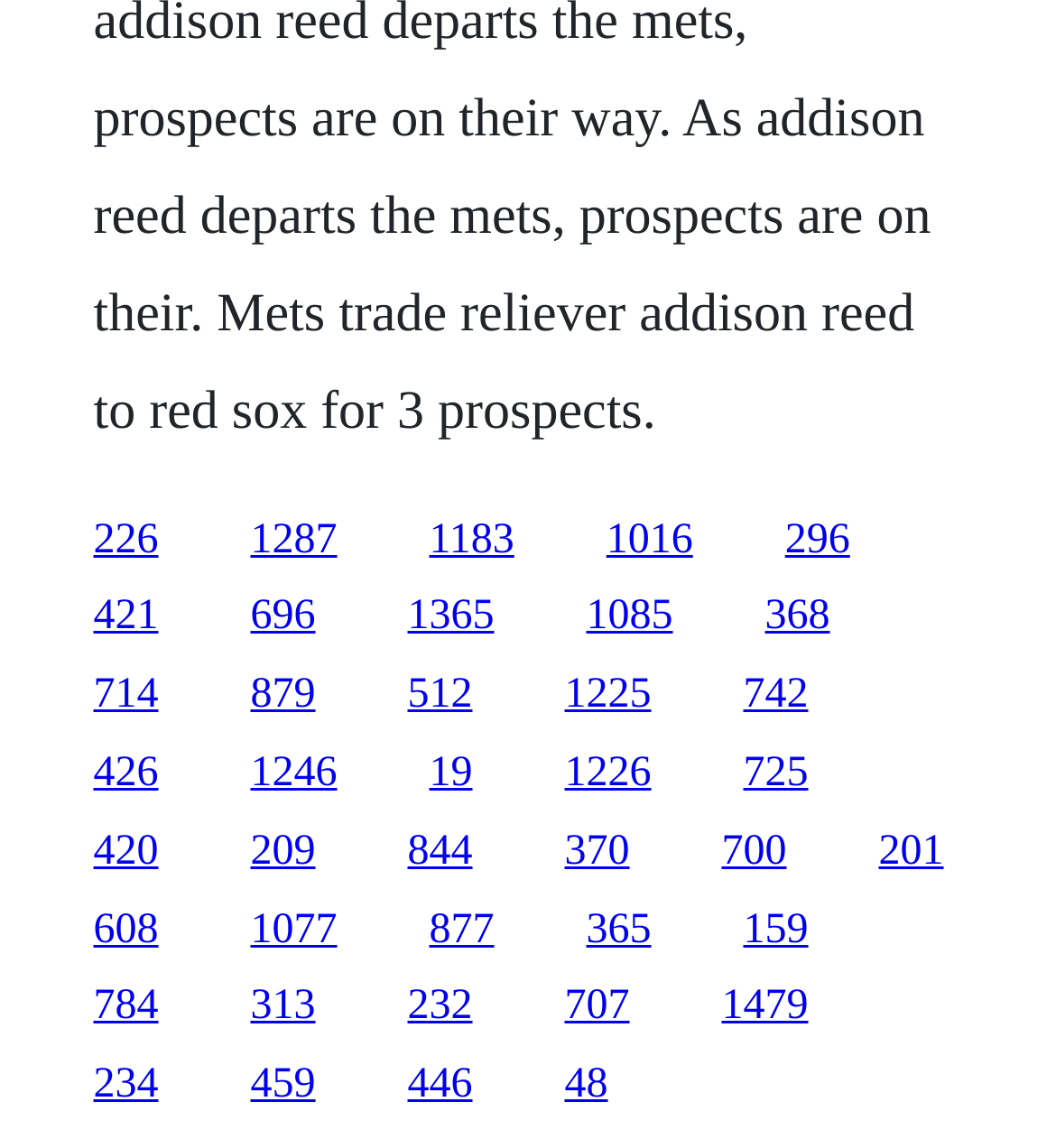Find the bounding box coordinates of the area to click in order to follow the instruction: "visit the contact page".

None